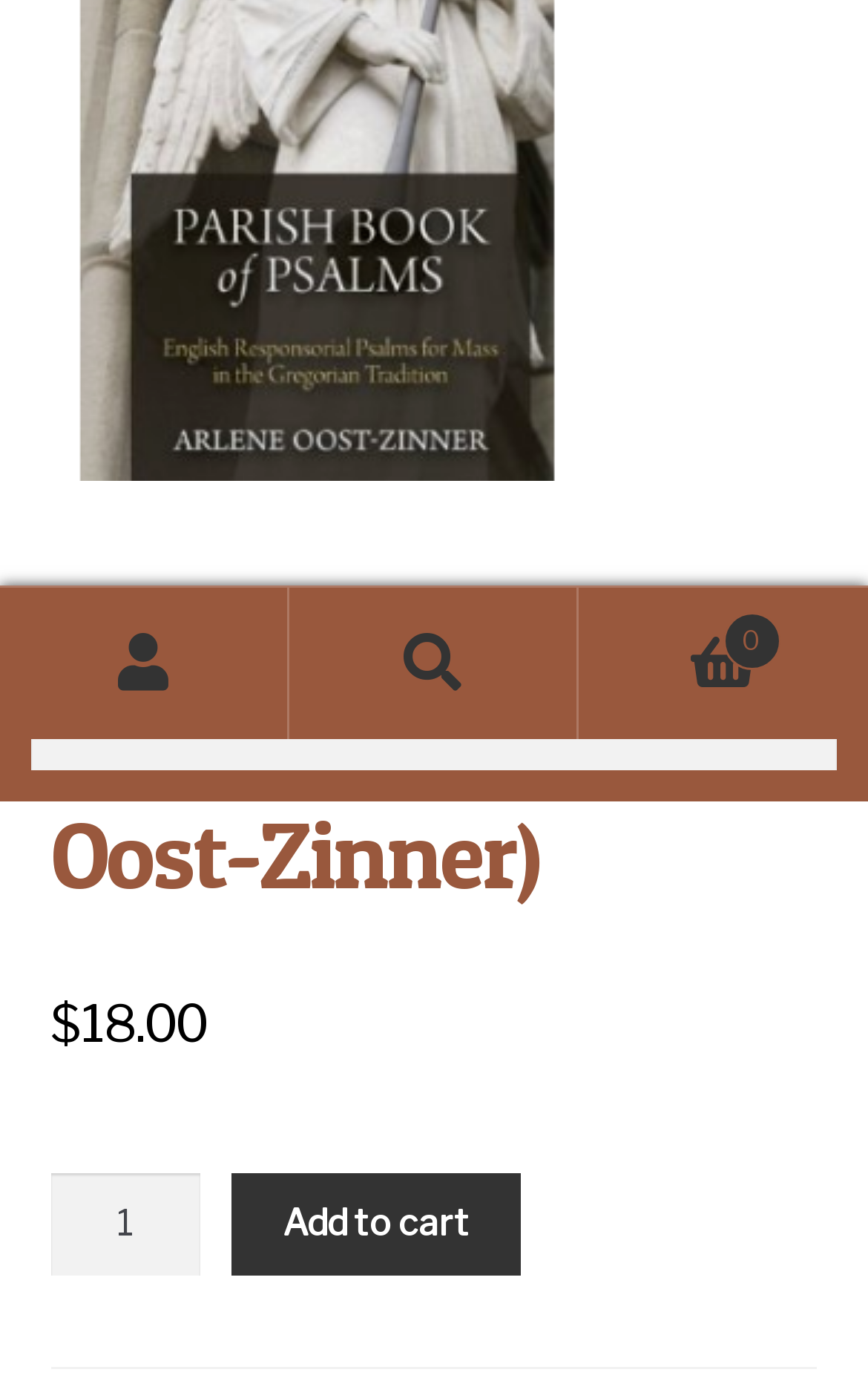Bounding box coordinates are specified in the format (top-left x, top-left y, bottom-right x, bottom-right y). All values are floating point numbers bounded between 0 and 1. Please provide the bounding box coordinate of the region this sentence describes: Search

[0.333, 0.427, 0.667, 0.536]